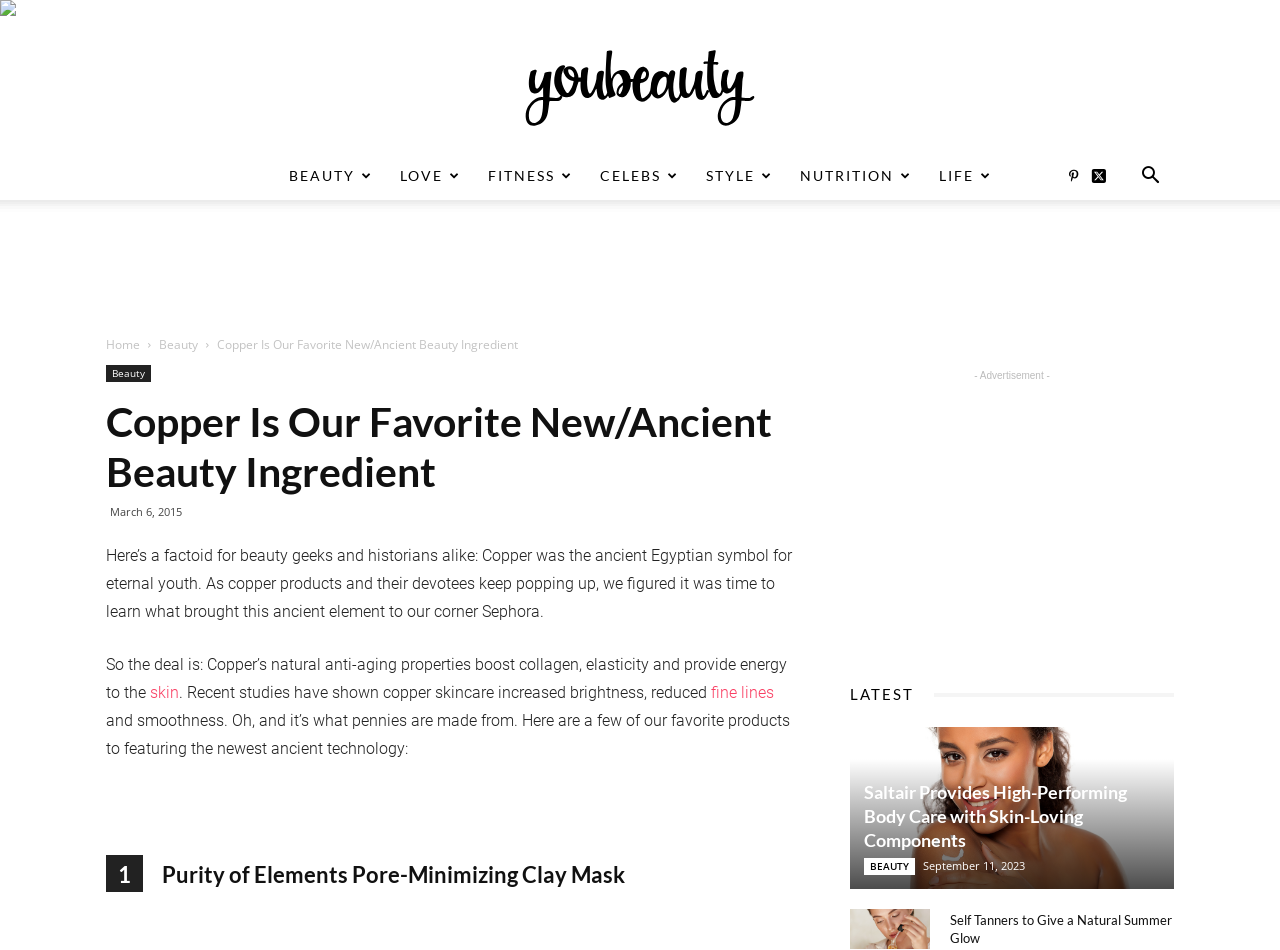Using the format (top-left x, top-left y, bottom-right x, bottom-right y), provide the bounding box coordinates for the described UI element. All values should be floating point numbers between 0 and 1: aria-label="Advertisement" name="aswift_1" title="Advertisement"

[0.673, 0.406, 0.908, 0.669]